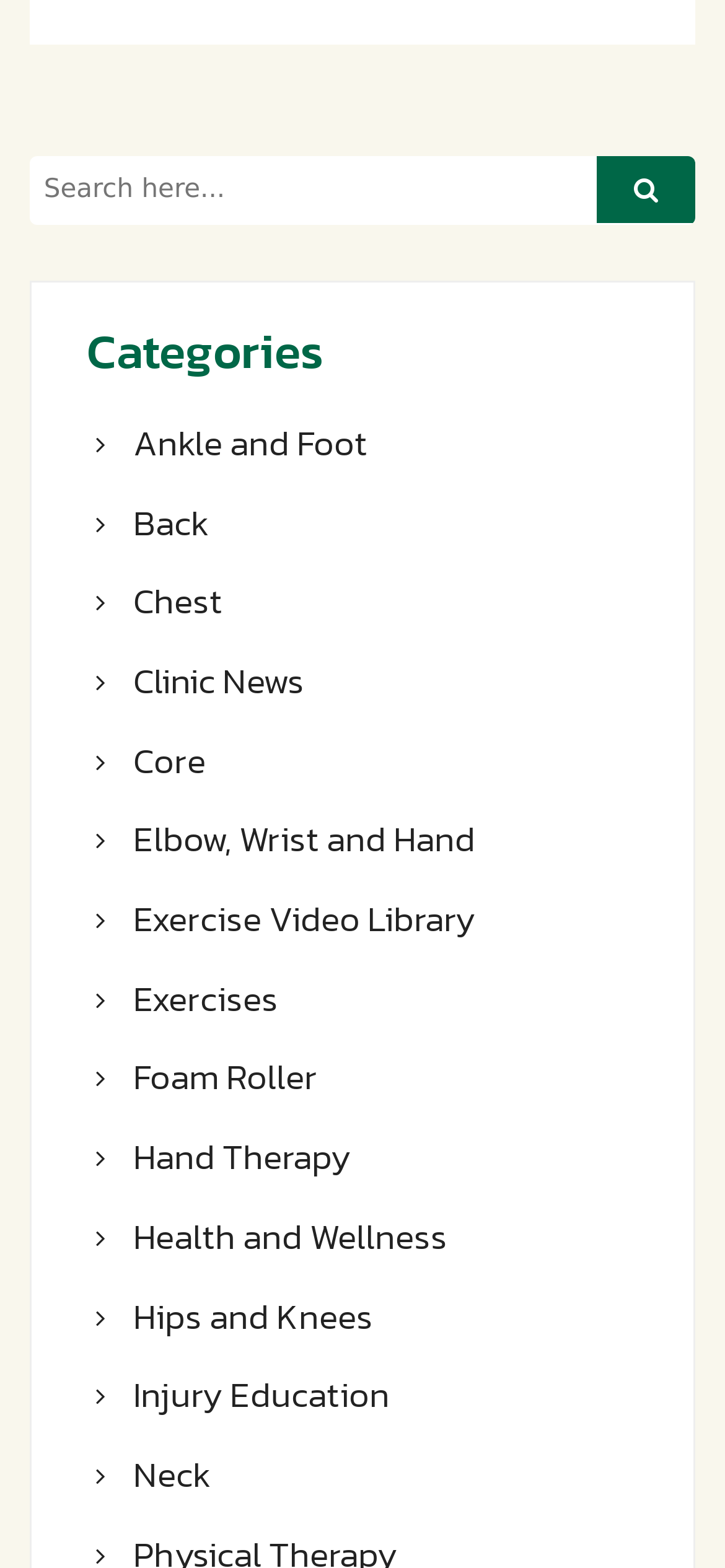Use a single word or phrase to answer this question: 
How many categories are listed on the webpage?

14